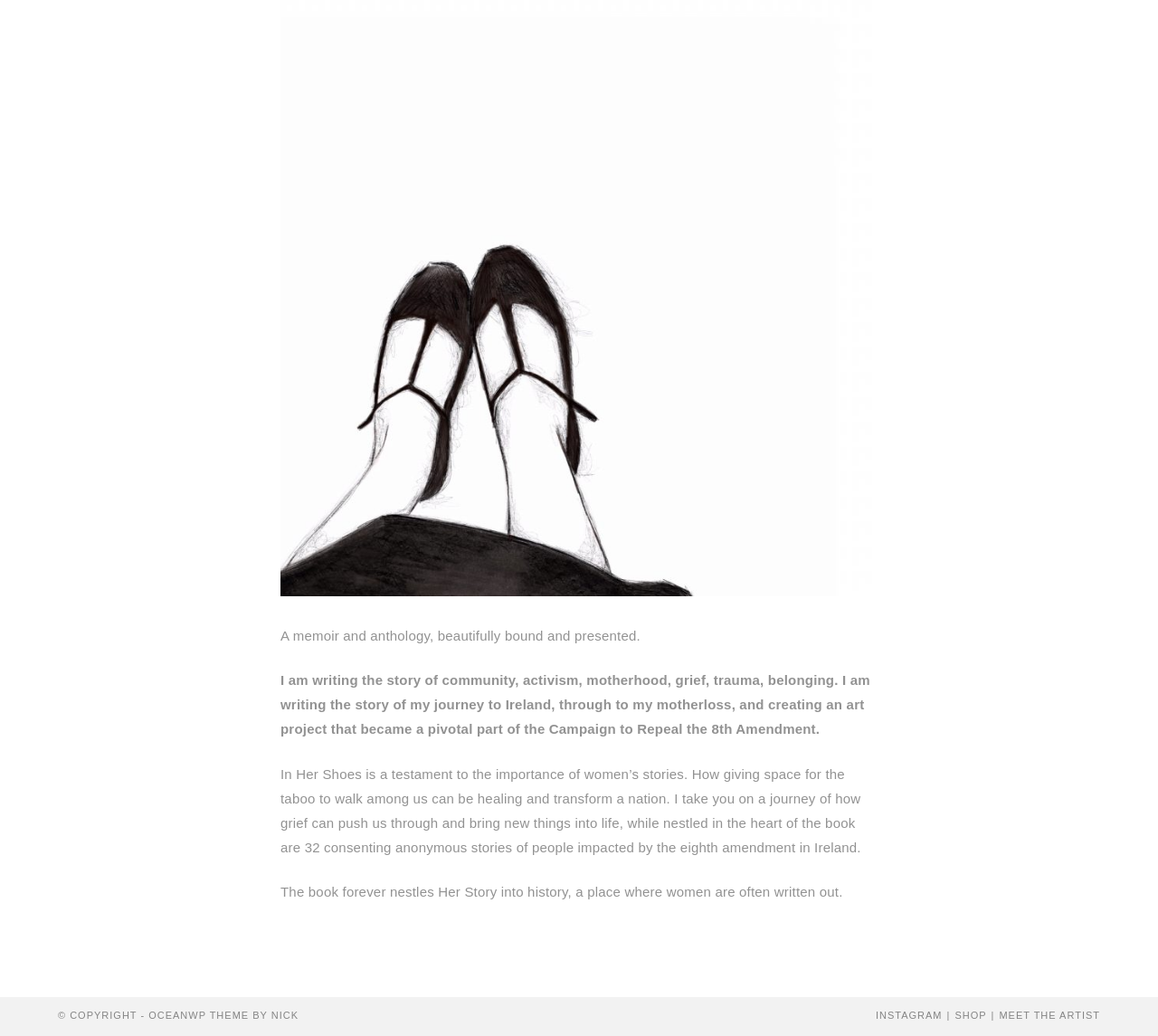What is the theme of the website?
Provide a comprehensive and detailed answer to the question.

The copyright information at the bottom of the page mentions 'OCEANWP THEME BY NICK', indicating that the theme of the website is OceanWP.